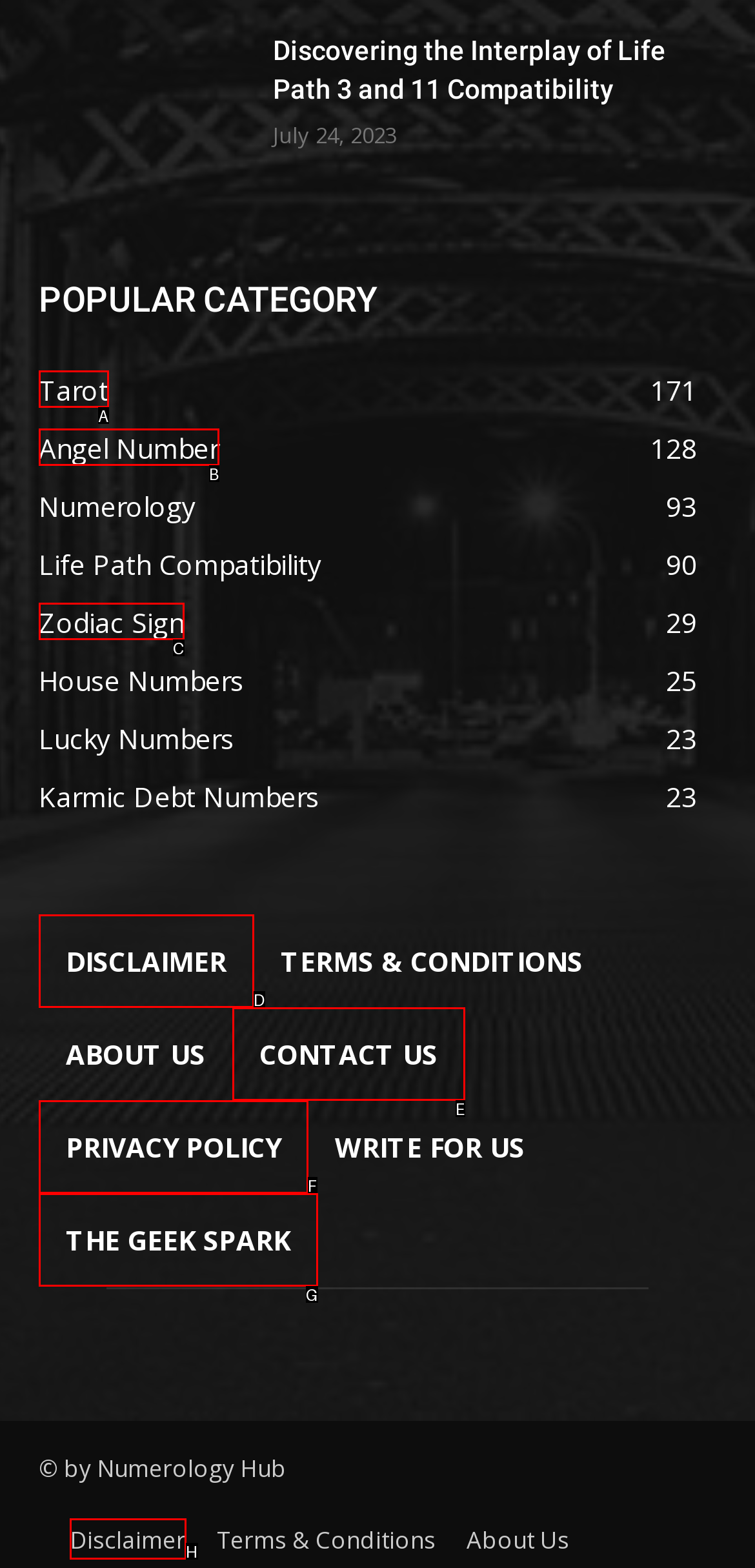Match the description: Contact Us to the correct HTML element. Provide the letter of your choice from the given options.

E